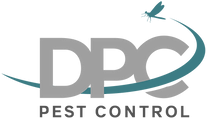Create an extensive caption that includes all significant details of the image.

The image displays the logo of "DPC Pest Control," showcasing a clean and modern design. The logo features the acronym "DPC" prominently, rendered in a sophisticated gray font, accompanied by a stylized, flowing graphic element that suggests movement and efficiency. Below the acronym, the words "PEST CONTROL" are clearly stated in uppercase letters, emphasizing the company's focus on pest management services. A small graphic of a flying insect completes the design, hinting at the type of services offered. This logo conveys professionalism and expertise in pest control, making it easily recognizable for potential clients.